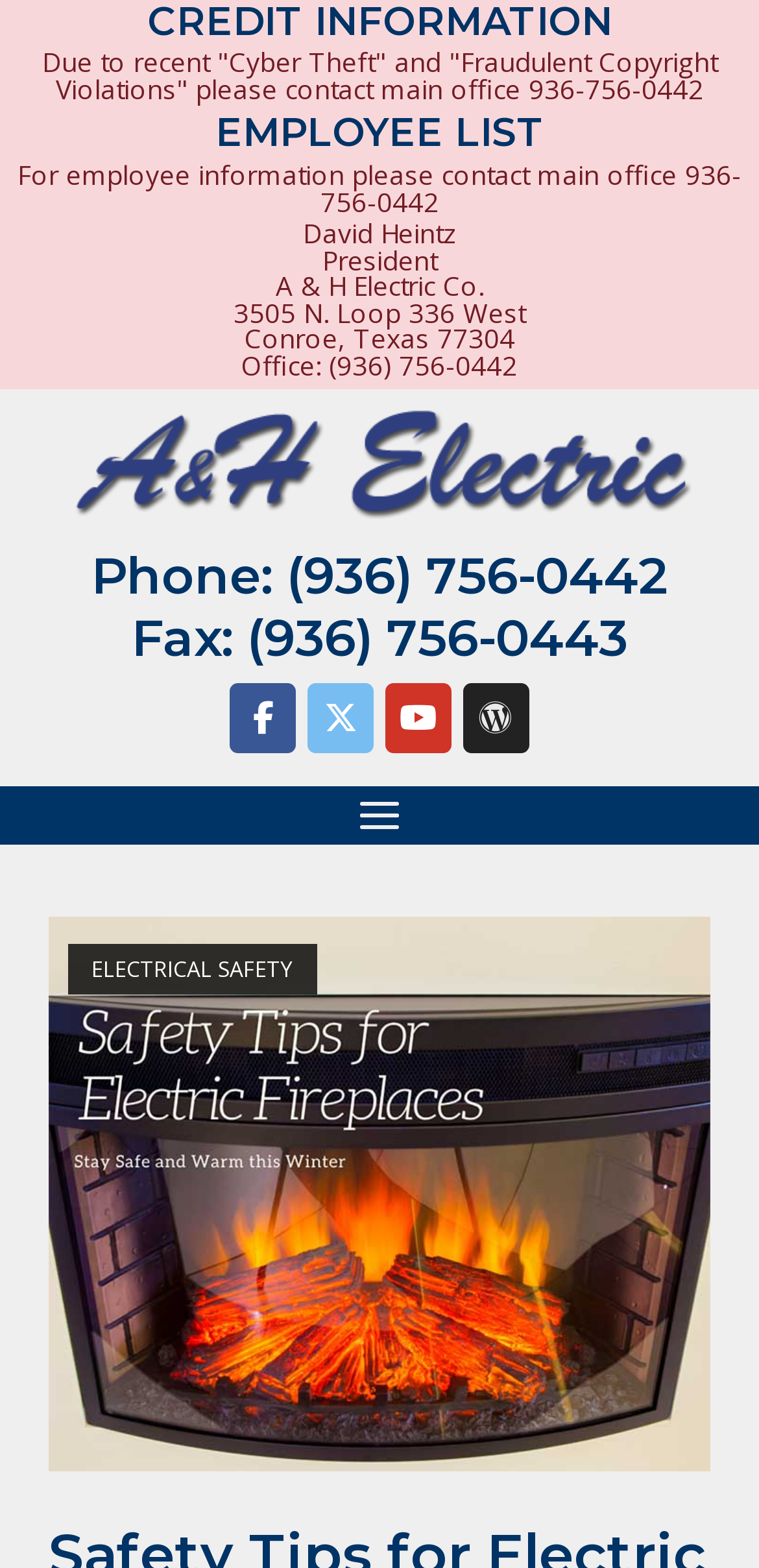Given the description: "Electrical Safety", determine the bounding box coordinates of the UI element. The coordinates should be formatted as four float numbers between 0 and 1, [left, top, right, bottom].

[0.121, 0.608, 0.387, 0.626]